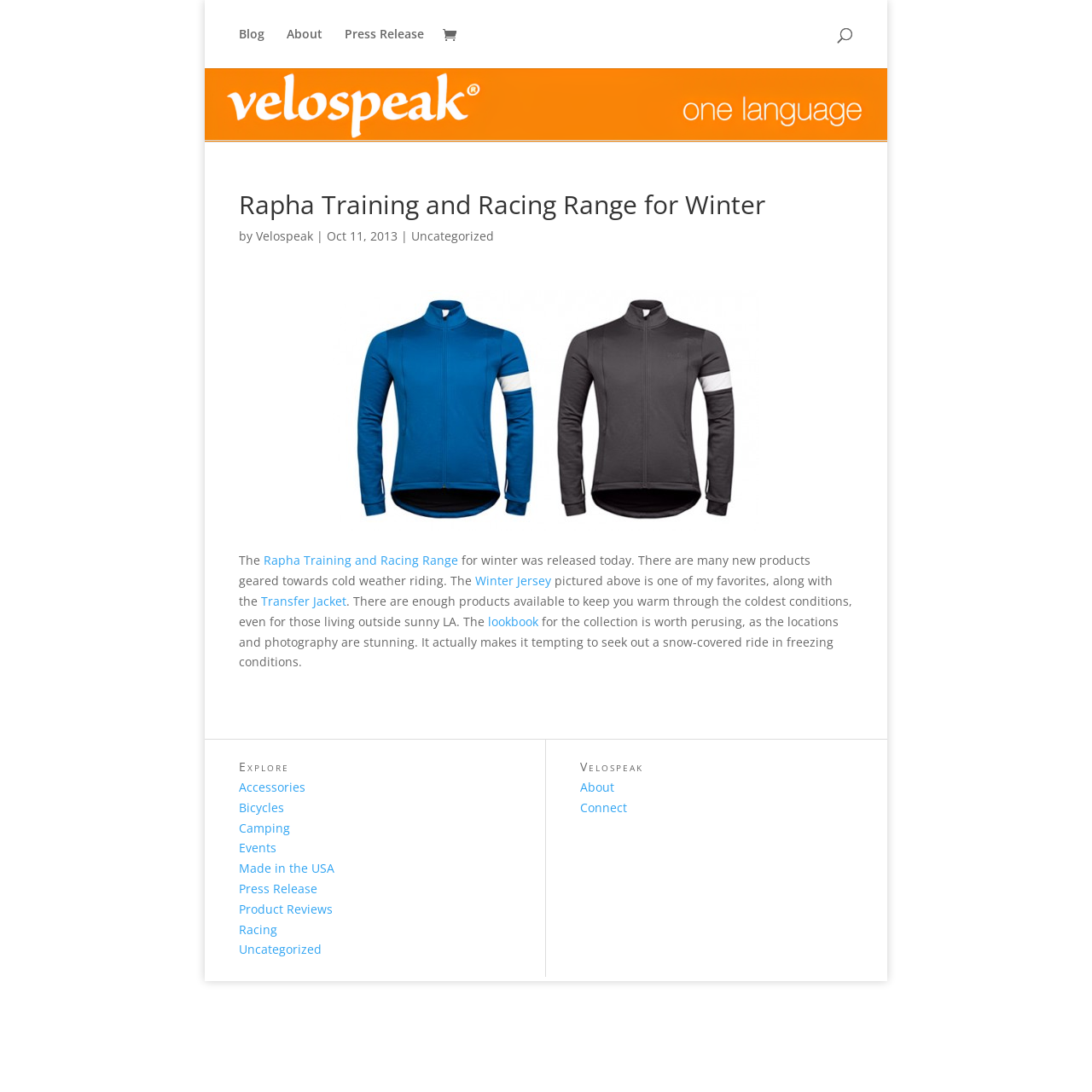Locate the bounding box of the UI element defined by this description: "Rapha Training and Racing Range". The coordinates should be given as four float numbers between 0 and 1, formatted as [left, top, right, bottom].

[0.241, 0.506, 0.42, 0.521]